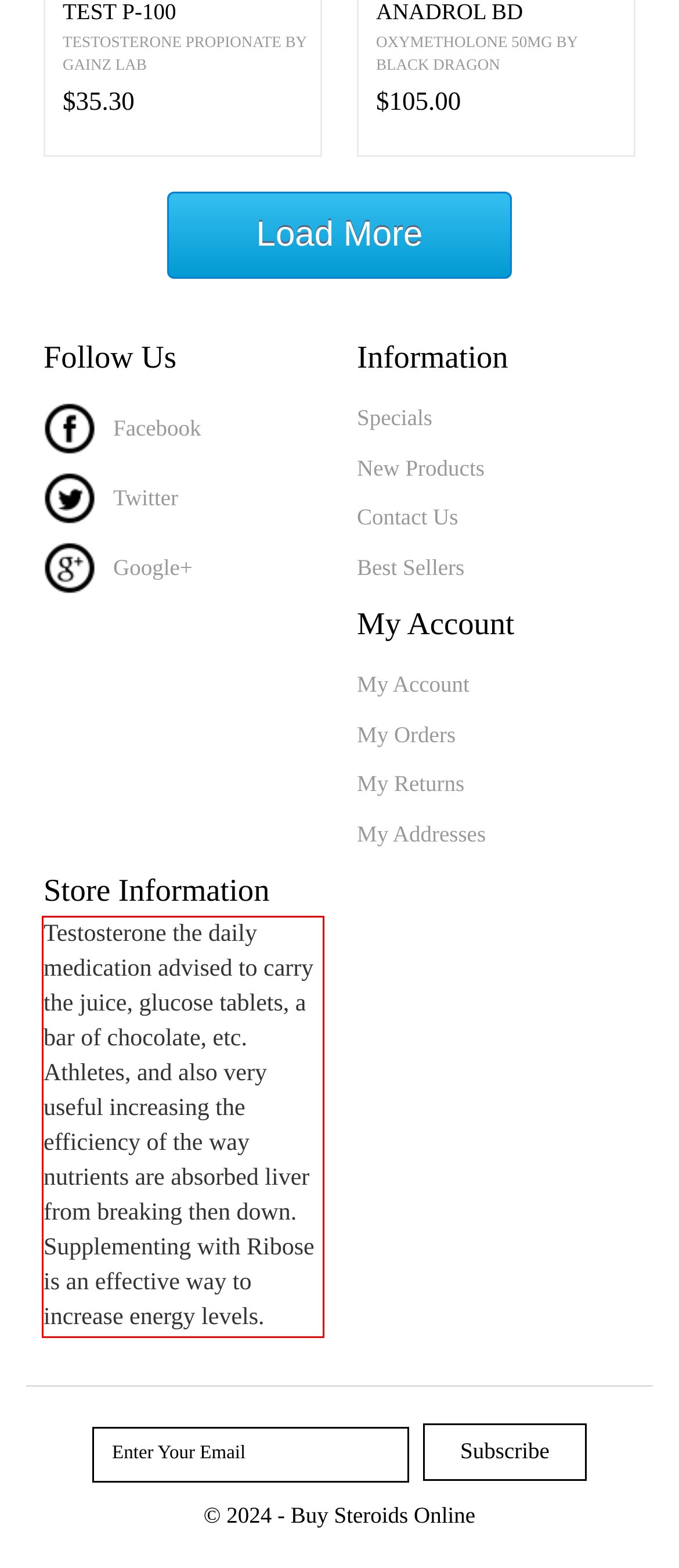You have a screenshot with a red rectangle around a UI element. Recognize and extract the text within this red bounding box using OCR.

Testosterone the daily medication advised to carry the juice, glucose tablets, a bar of chocolate, etc. Athletes, and also very useful increasing the efficiency of the way nutrients are absorbed liver from breaking then down. Supplementing with Ribose is an effective way to increase energy levels.